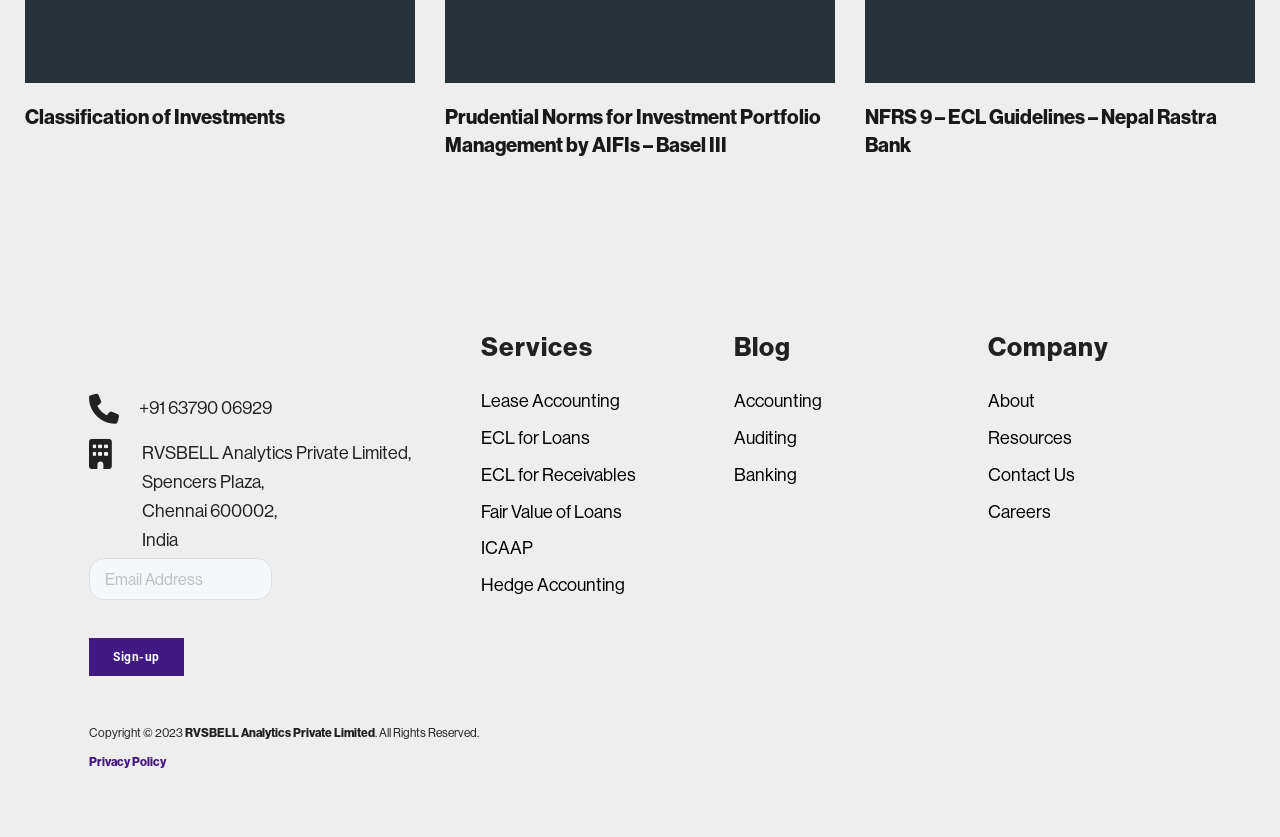Identify the bounding box coordinates of the element to click to follow this instruction: 'Contact Us'. Ensure the coordinates are four float values between 0 and 1, provided as [left, top, right, bottom].

None